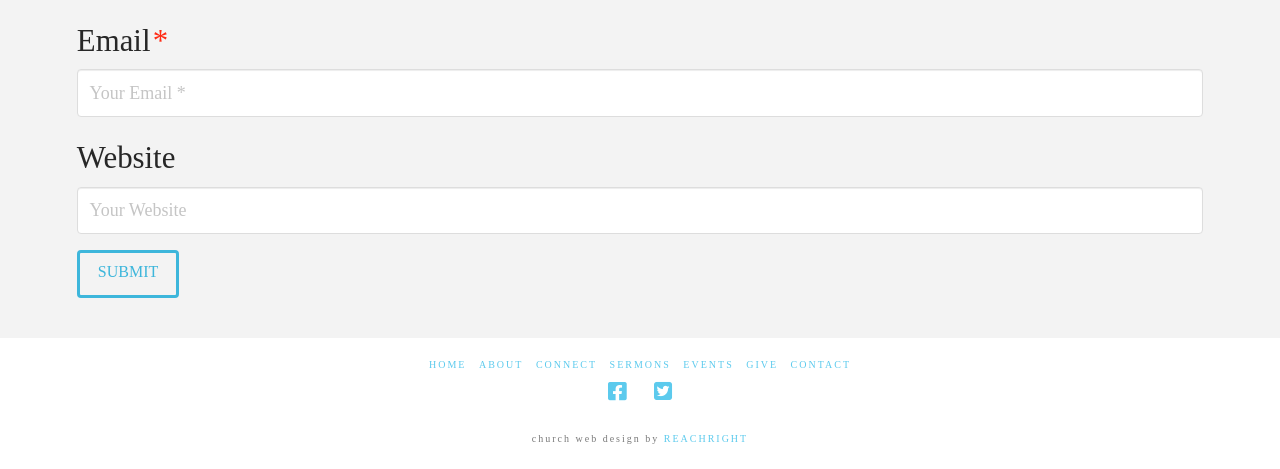Please look at the image and answer the question with a detailed explanation: What is the website's social media presence?

The links to 'Facebook' and 'Twitter' at the bottom of the webpage indicate that the website has a presence on these social media platforms, allowing users to connect with the website's content and community.